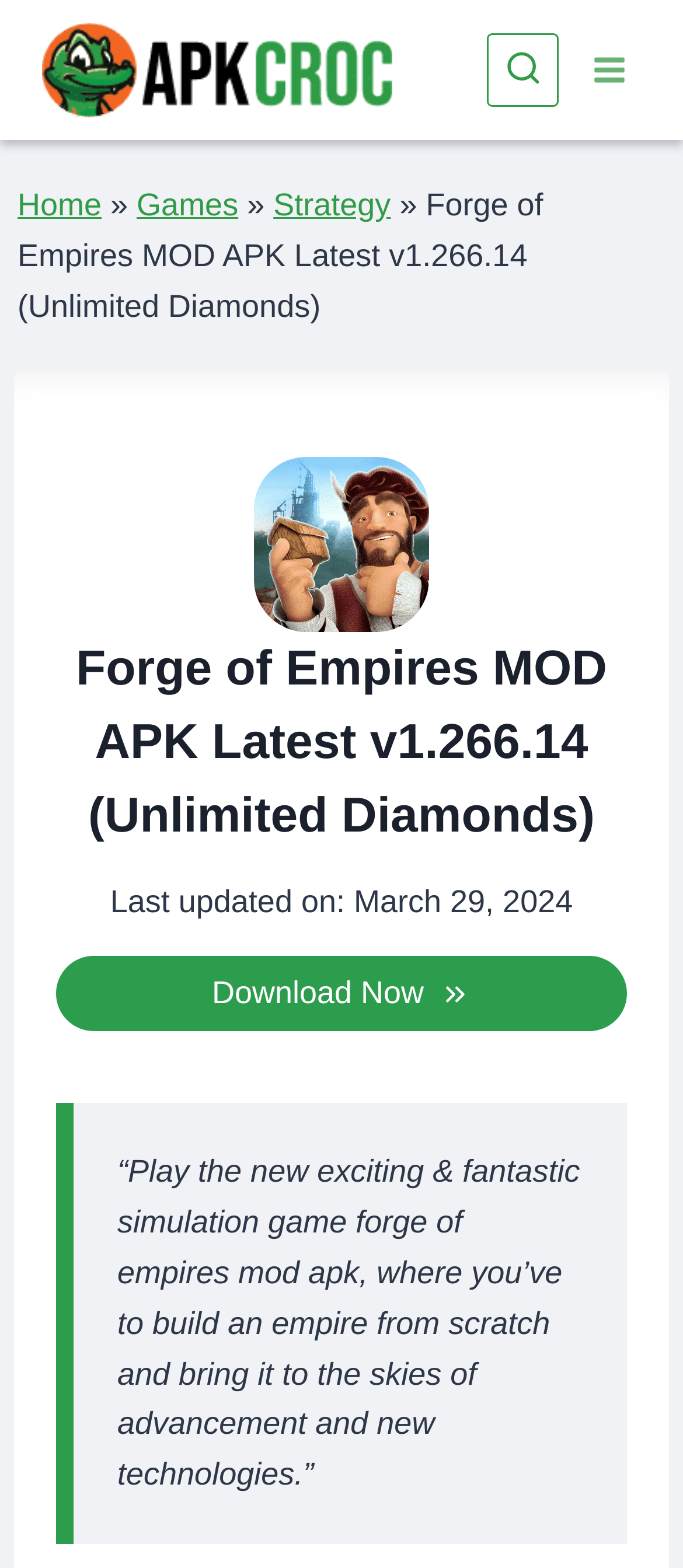Please identify the bounding box coordinates of the area I need to click to accomplish the following instruction: "Scroll to the top of the page".

[0.879, 0.689, 0.923, 0.708]